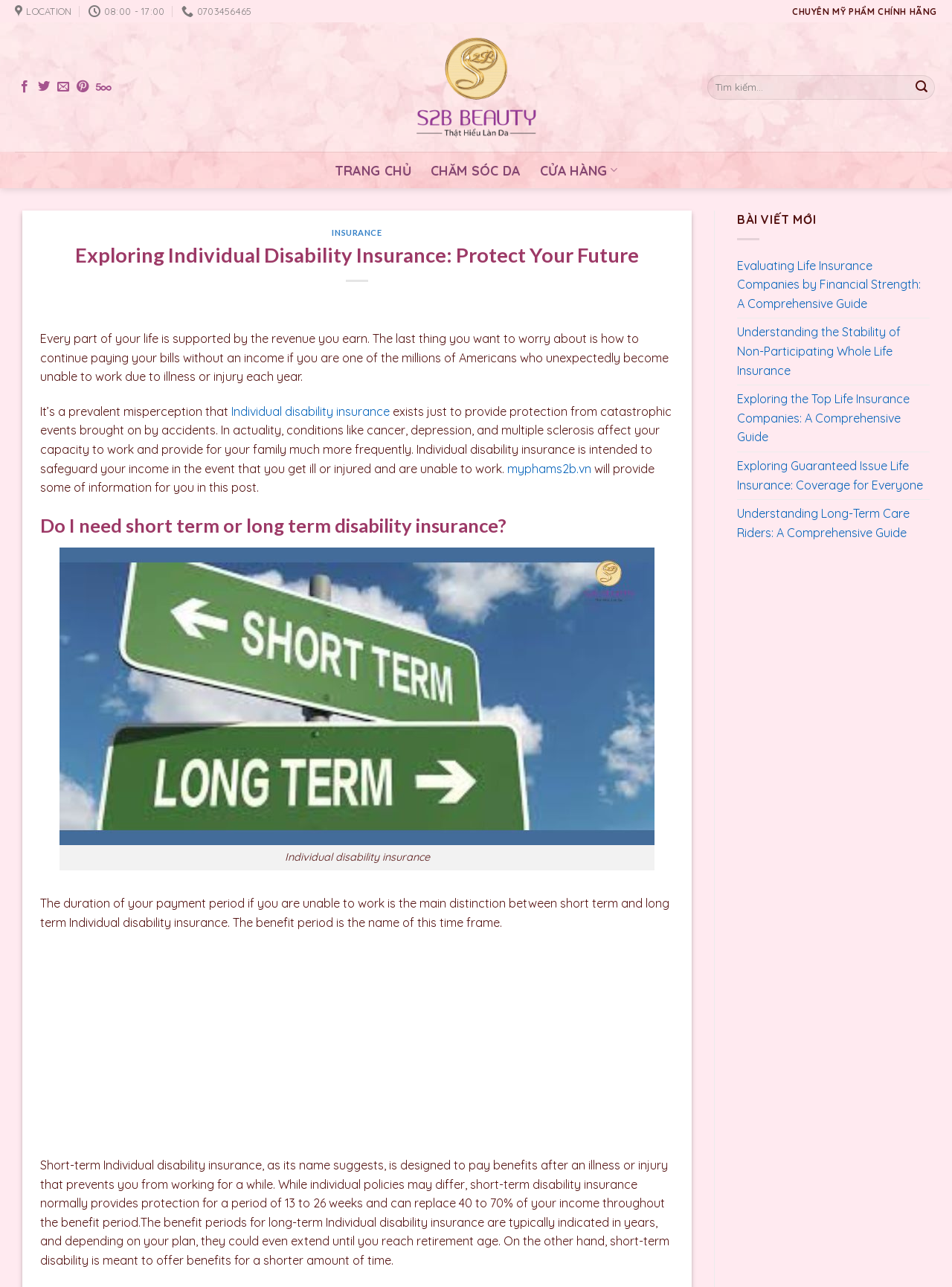Answer in one word or a short phrase: 
What is the name of the website providing information on individual disability insurance?

myphams2b.vn